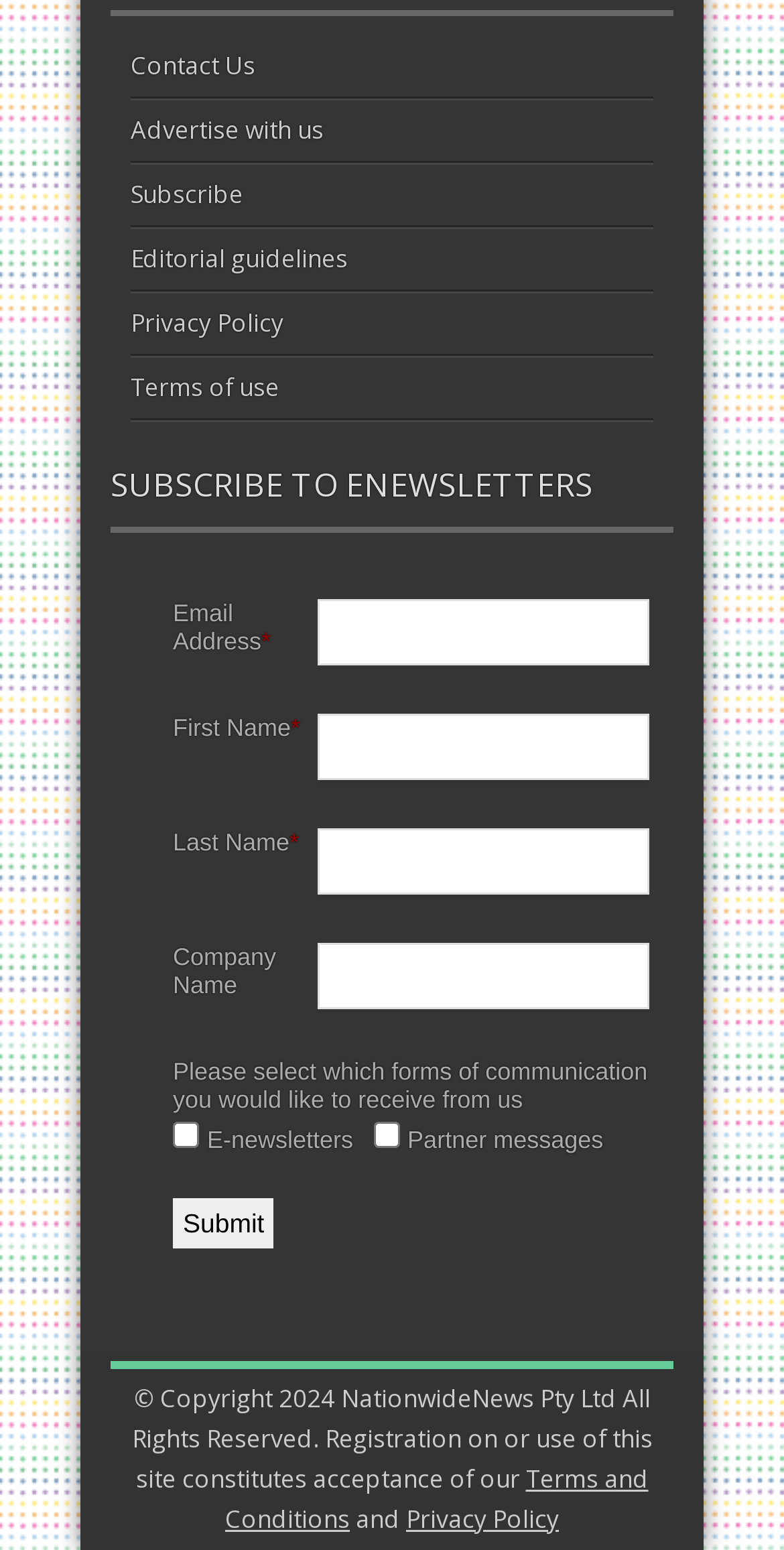Given the element description "Editorial guidelines", identify the bounding box of the corresponding UI element.

[0.167, 0.155, 0.444, 0.177]